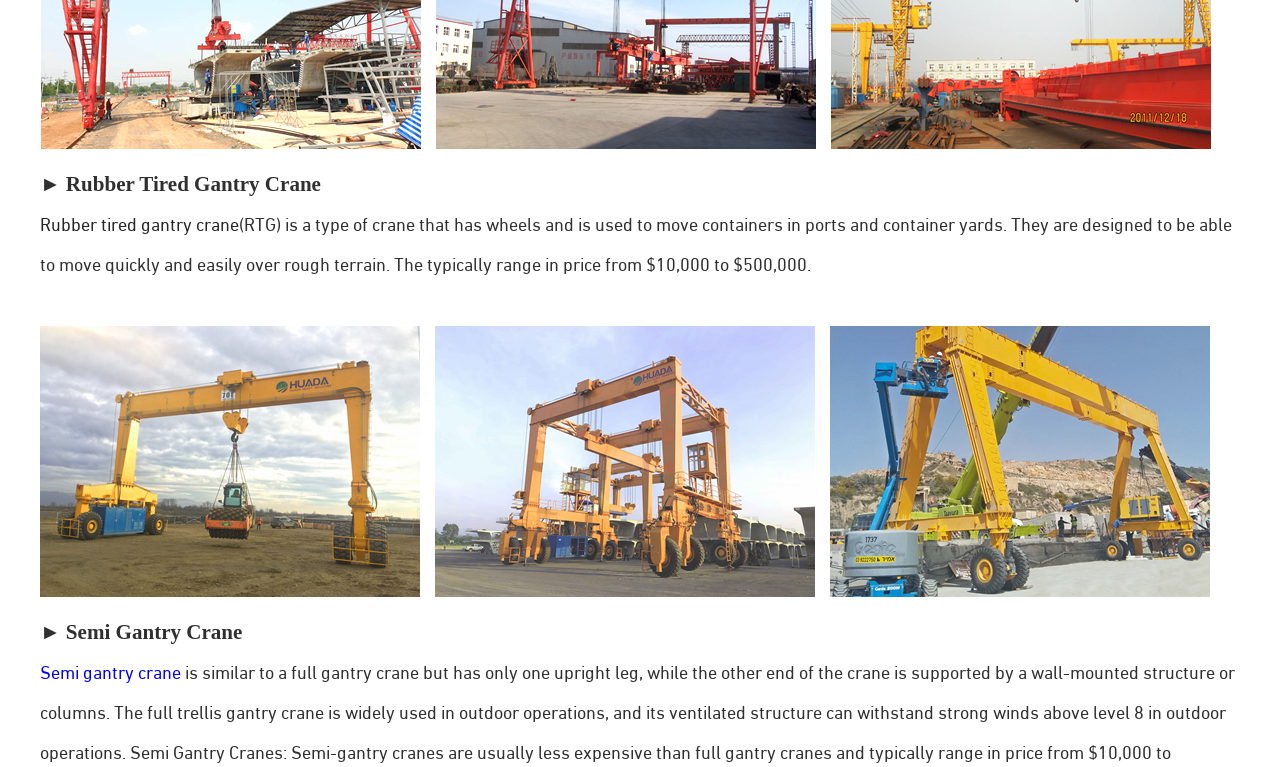What is the price range of Rubber Tired Gantry Cranes?
Give a single word or phrase answer based on the content of the image.

$10,000 to $500,000